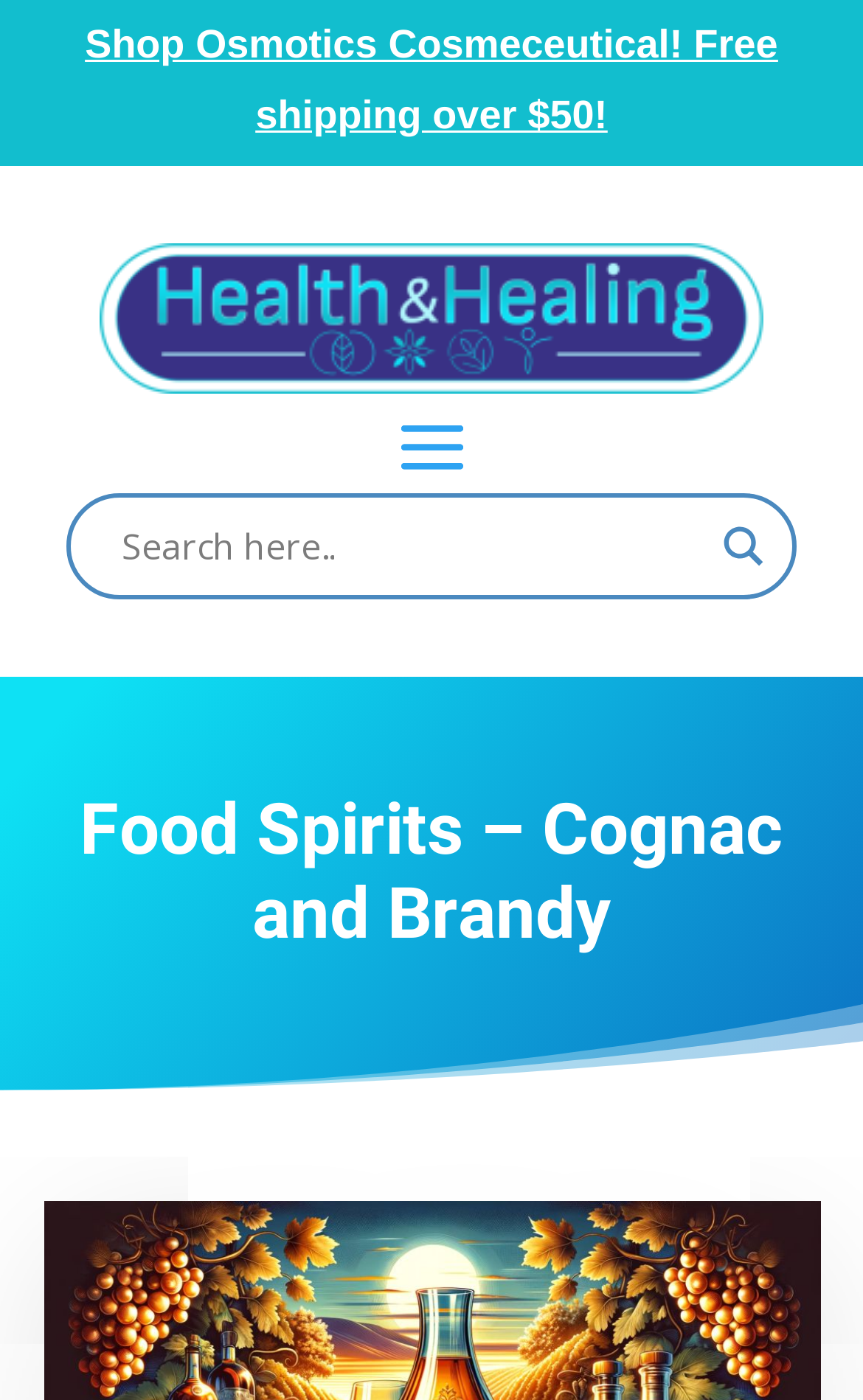Please find and generate the text of the main header of the webpage.

Food Spirits – Cognac and Brandy